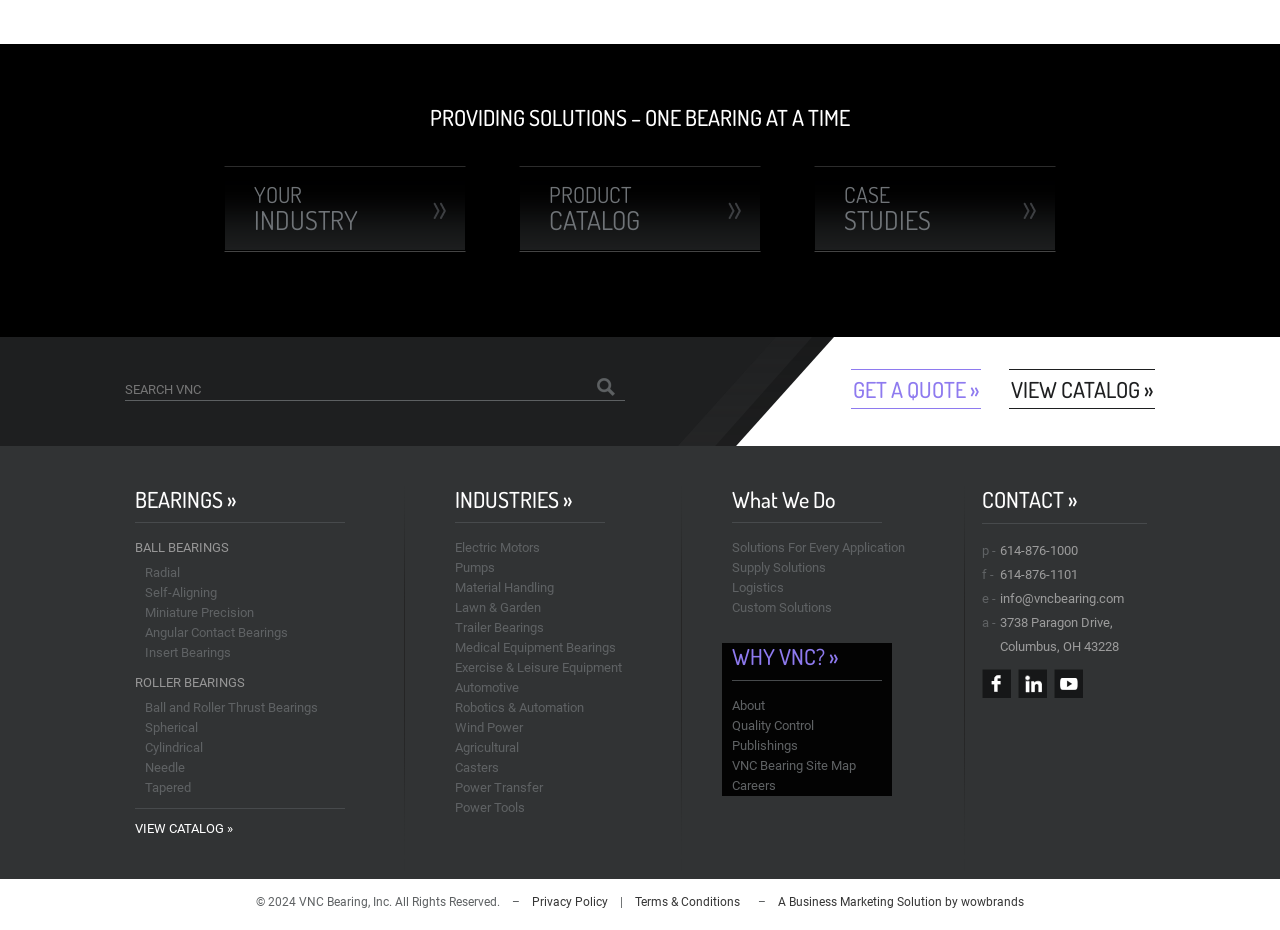What is the company name?
Please provide a single word or phrase based on the screenshot.

VNC Bearing, Inc.